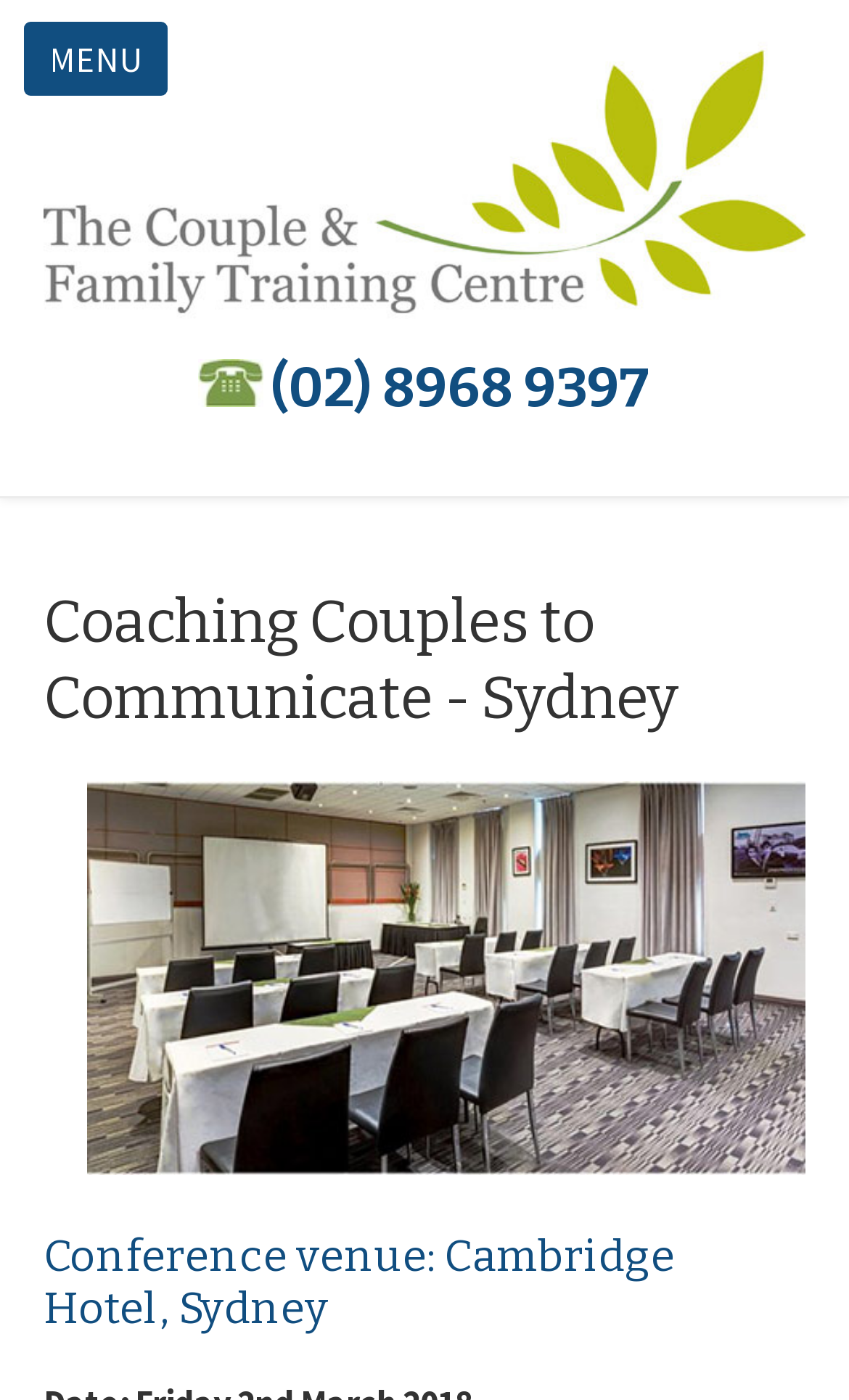What is the phone number of the Couple & Family Training center?
Using the image, elaborate on the answer with as much detail as possible.

I found the answer by looking at the link element that contains the phone number, which is accompanied by an image of a phone.